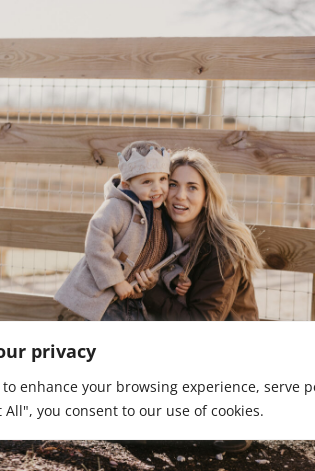What is the color of the boy's coat?
Using the visual information, answer the question in a single word or phrase.

Light-colored